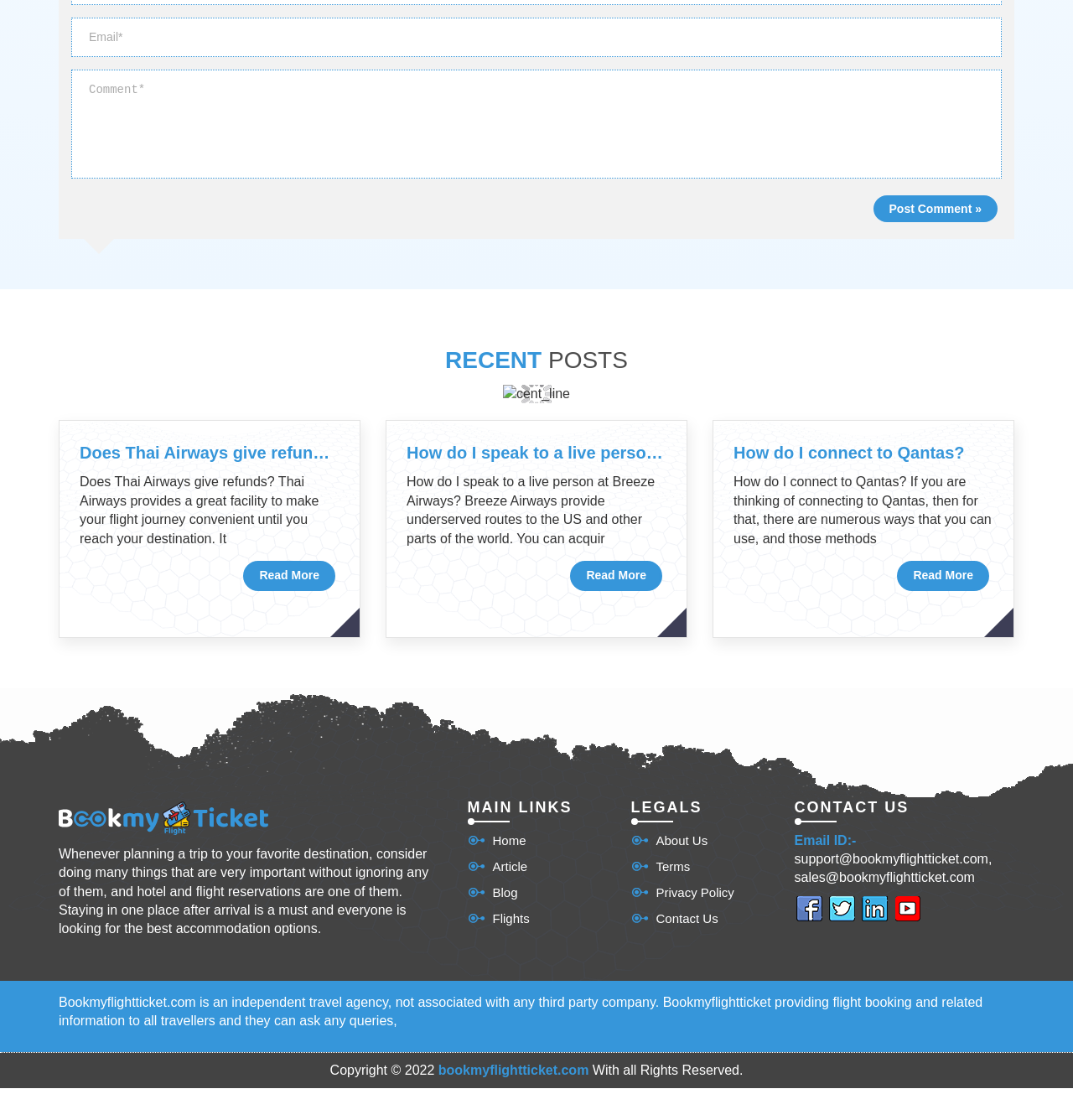What type of content is provided on this webpage? Based on the screenshot, please respond with a single word or phrase.

Travel-related information